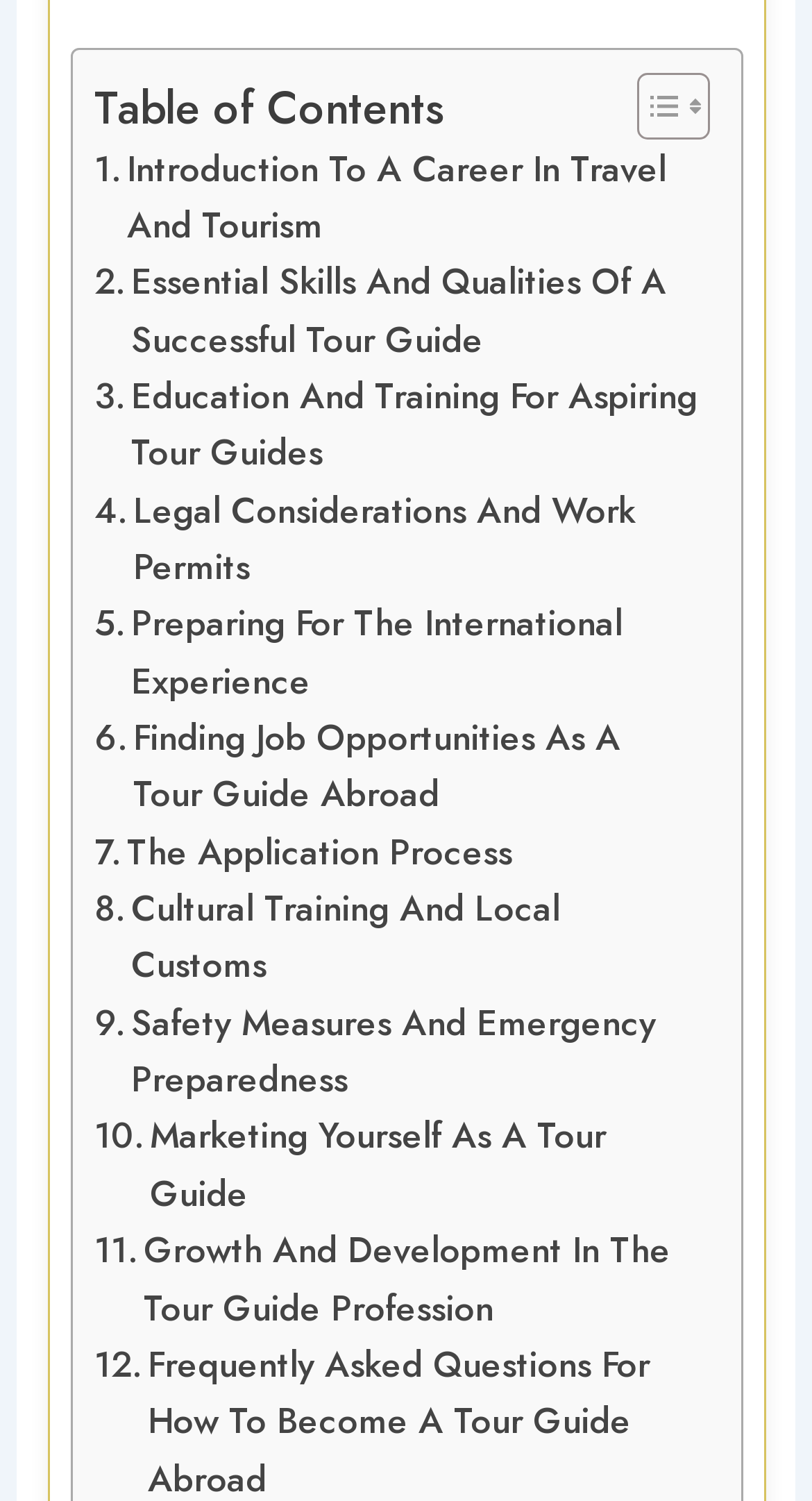Highlight the bounding box coordinates of the region I should click on to meet the following instruction: "Read Introduction To A Career In Travel And Tourism".

[0.117, 0.094, 0.86, 0.17]